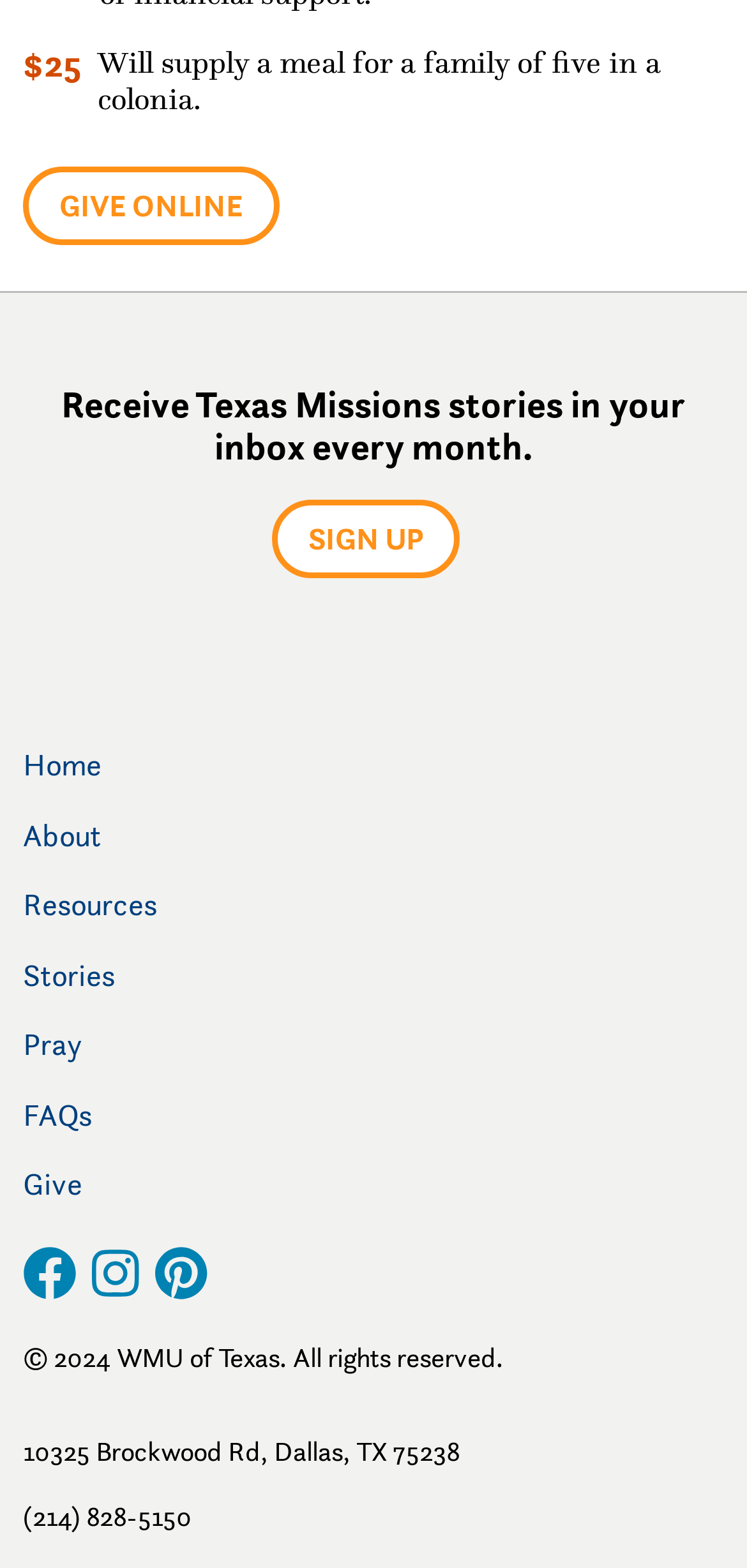Could you specify the bounding box coordinates for the clickable section to complete the following instruction: "Go to 'Home' page"?

[0.031, 0.476, 0.177, 0.5]